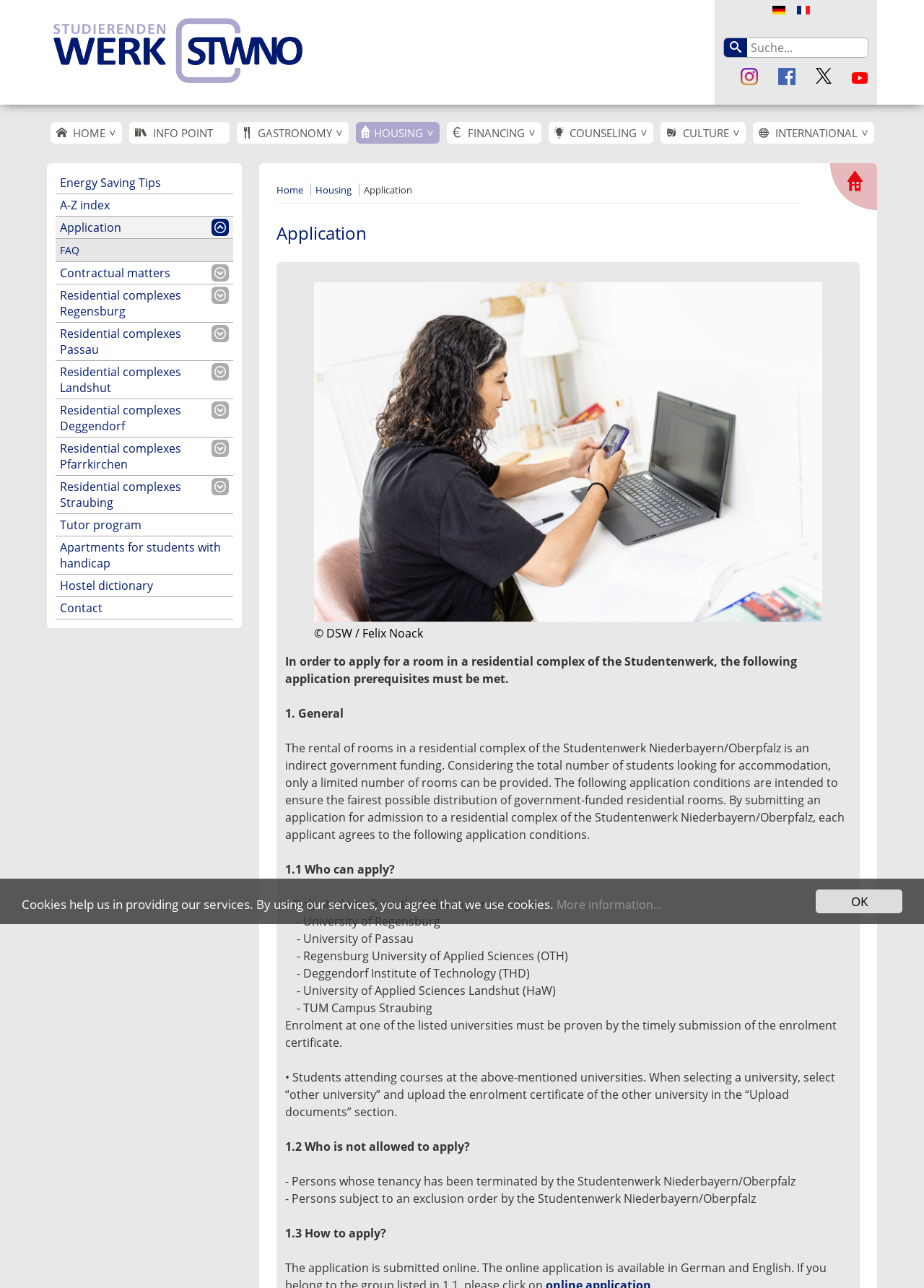Find and specify the bounding box coordinates that correspond to the clickable region for the instruction: "View next post".

None